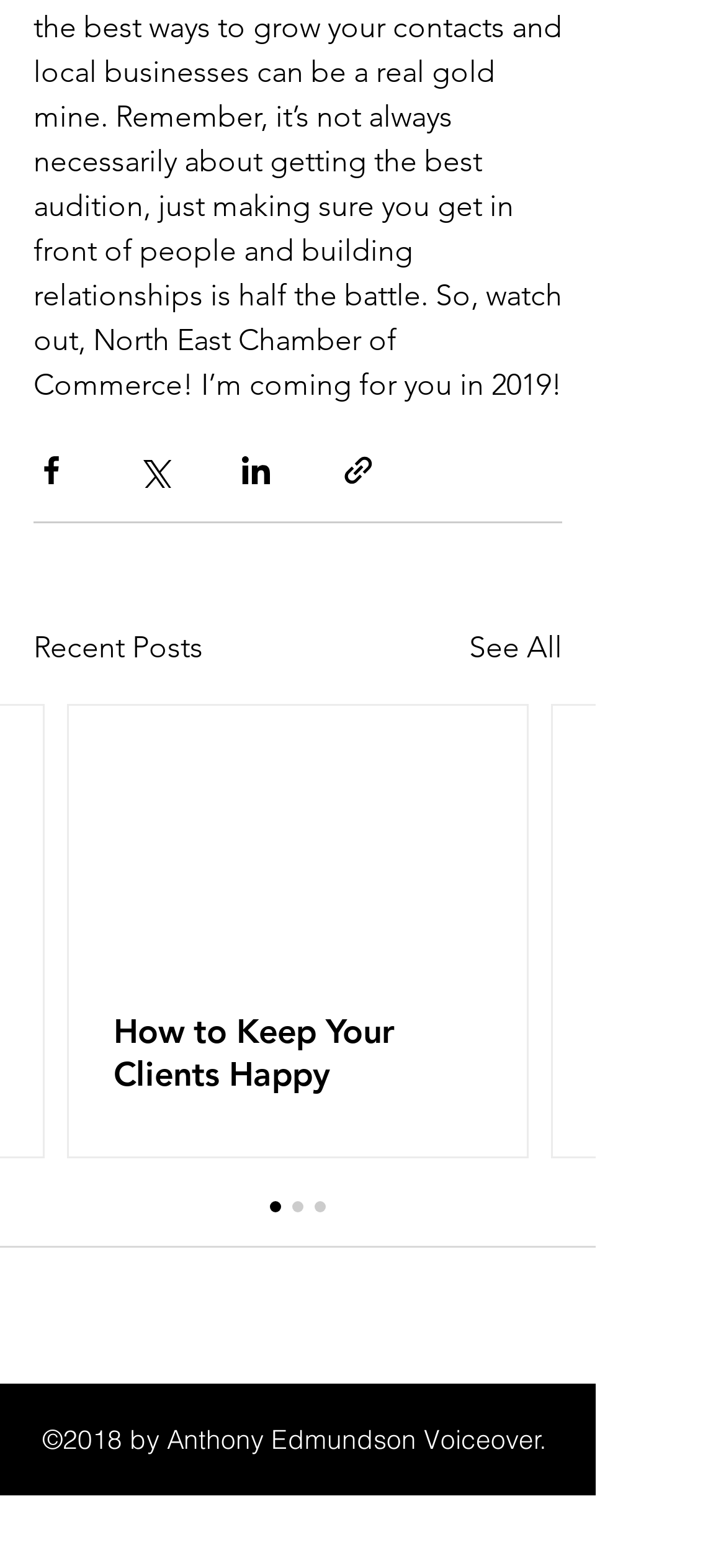Locate the bounding box coordinates of the item that should be clicked to fulfill the instruction: "Click on EDUCATION JOBS IN INDIA".

None